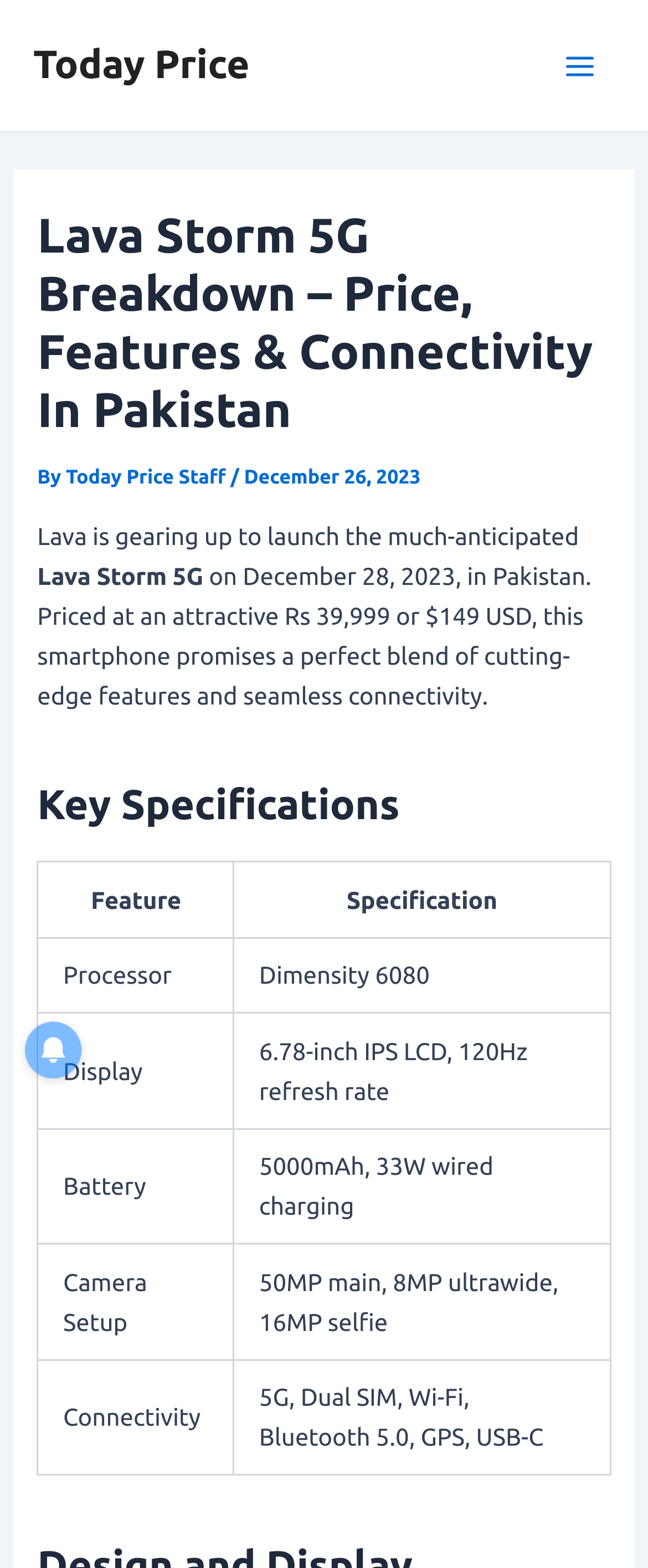Provide the bounding box coordinates for the UI element that is described as: "Today Price Staff".

[0.102, 0.298, 0.356, 0.311]